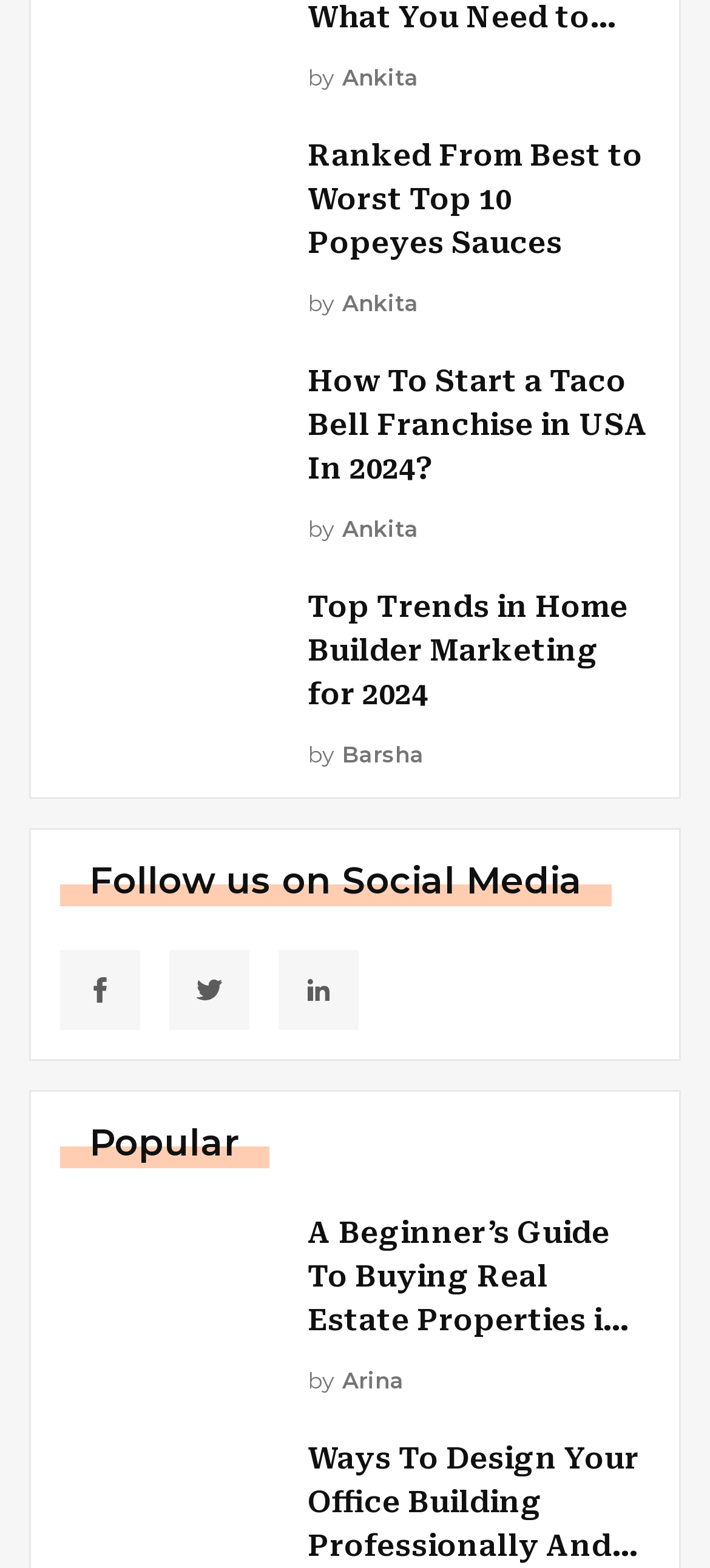Identify the bounding box coordinates of the clickable region necessary to fulfill the following instruction: "Click on the link to learn about Popeyes Sauces". The bounding box coordinates should be four float numbers between 0 and 1, i.e., [left, top, right, bottom].

[0.433, 0.086, 0.915, 0.169]